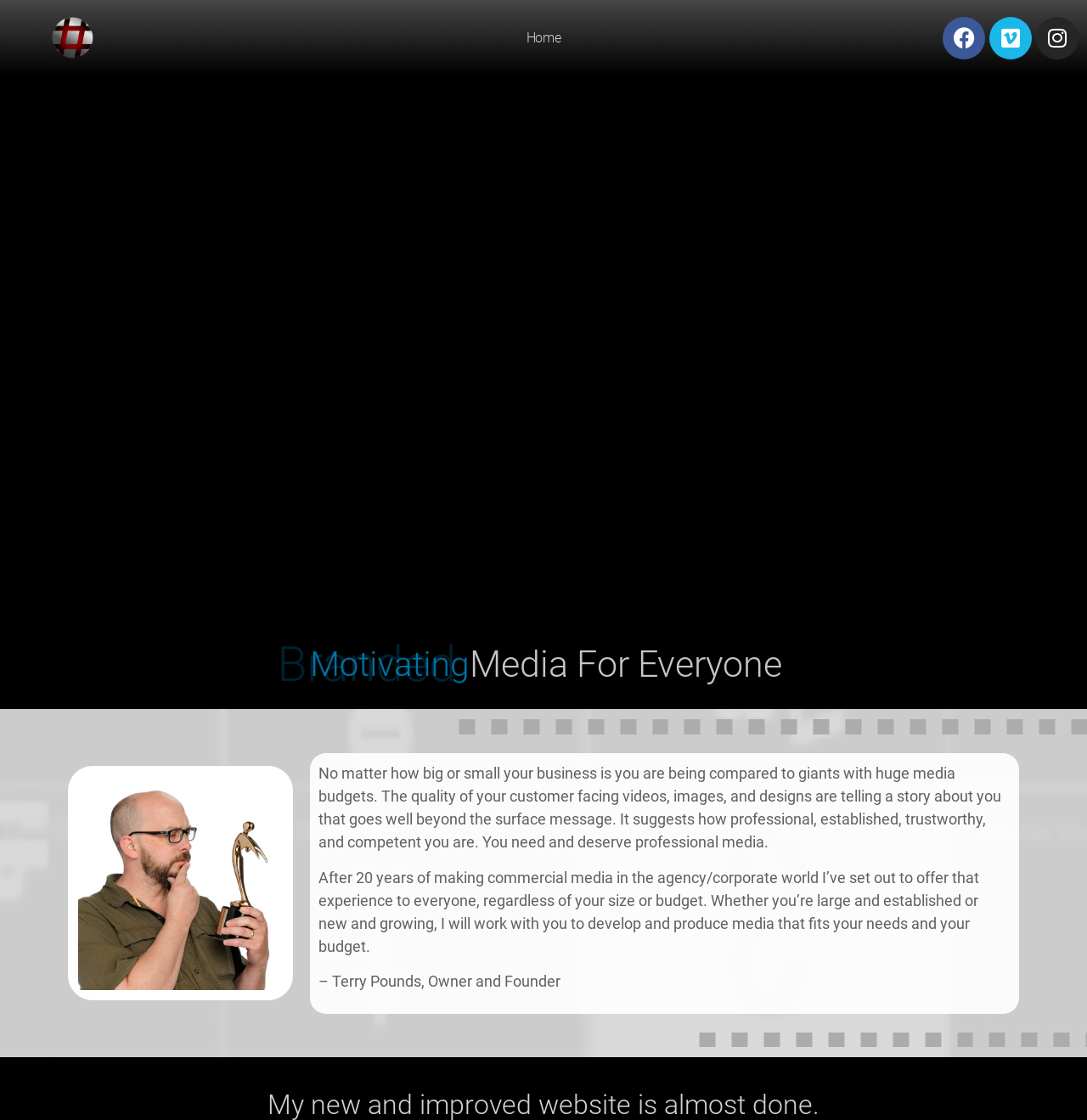Return the bounding box coordinates of the UI element that corresponds to this description: "Instagram". The coordinates must be given as four float numbers in the range of 0 and 1, [left, top, right, bottom].

[0.953, 0.015, 0.992, 0.053]